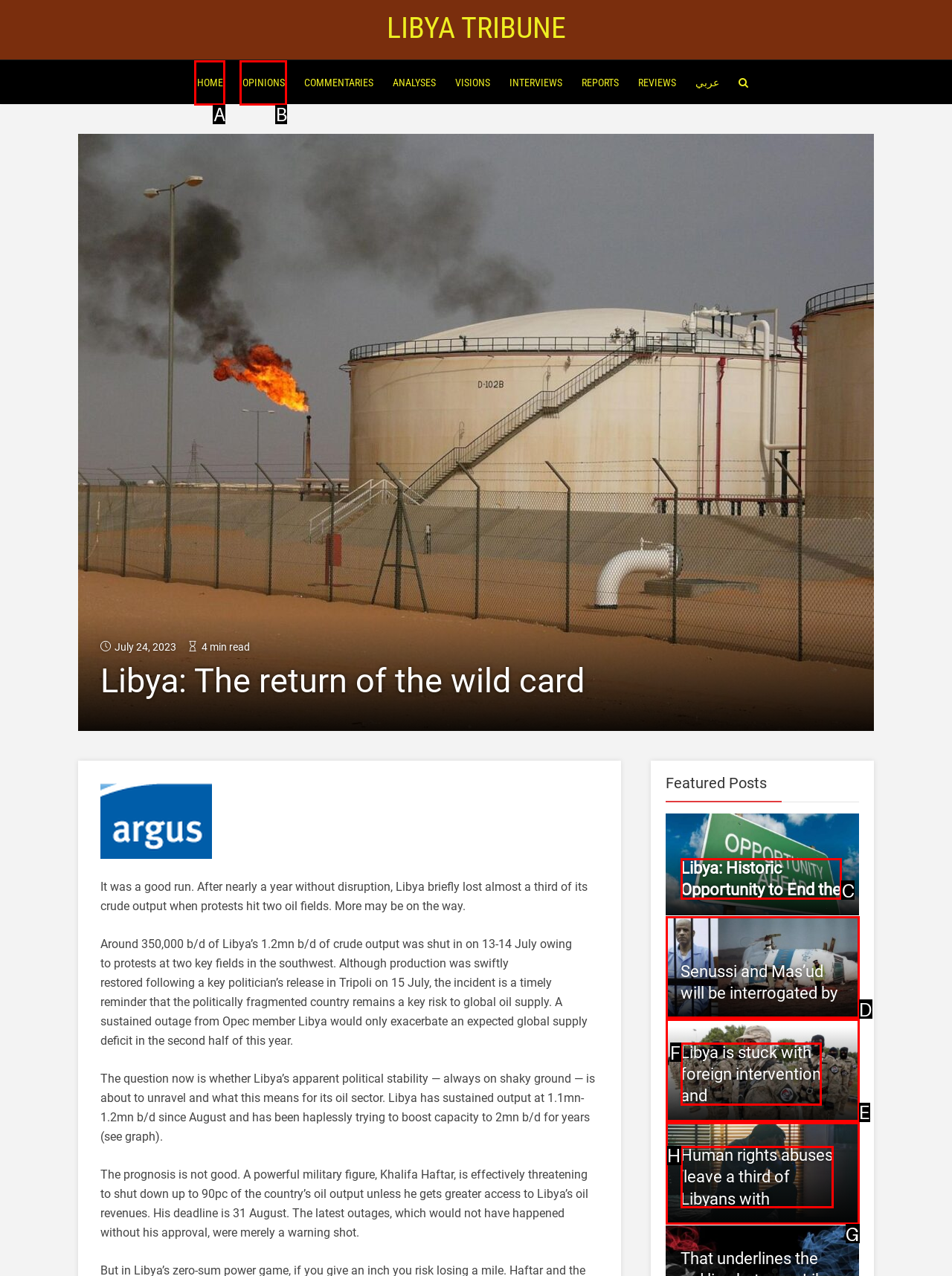What option should I click on to execute the task: View the featured post about Libya's historic opportunity? Give the letter from the available choices.

C